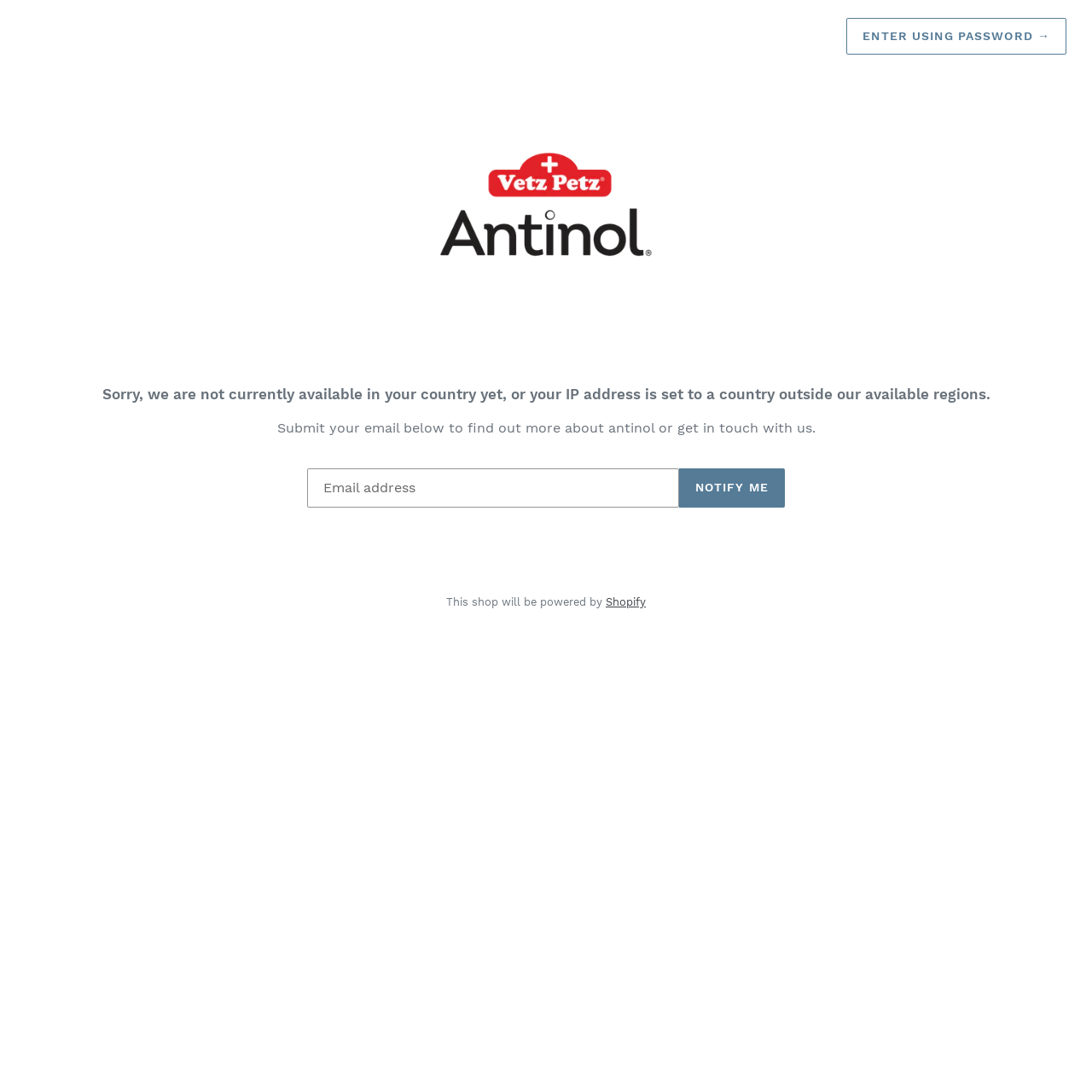What is the platform powering this shop?
Refer to the image and provide a concise answer in one word or phrase.

Shopify